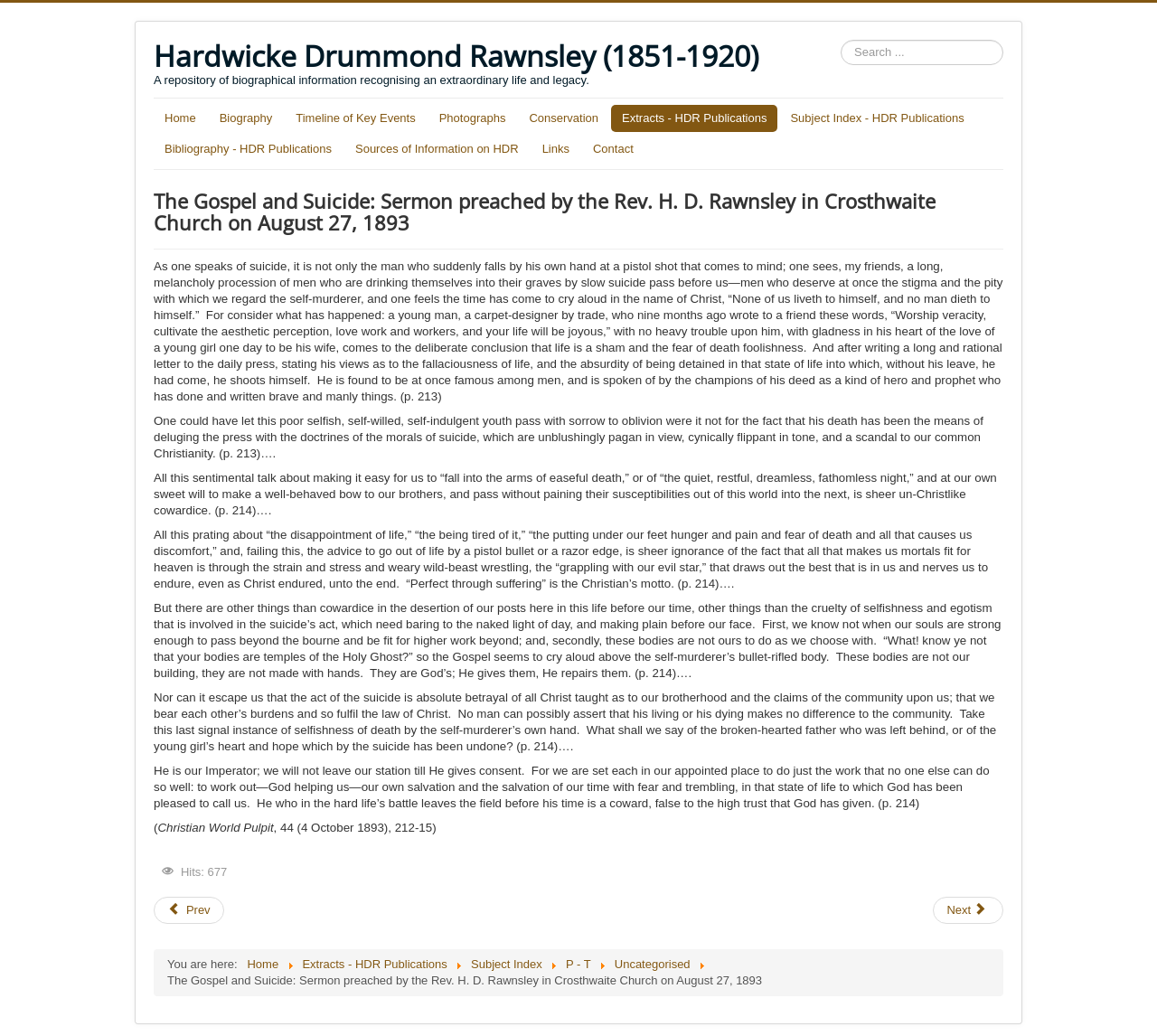What is the name of the church where the sermon was preached?
Using the image, answer in one word or phrase.

Crosthwaite Church